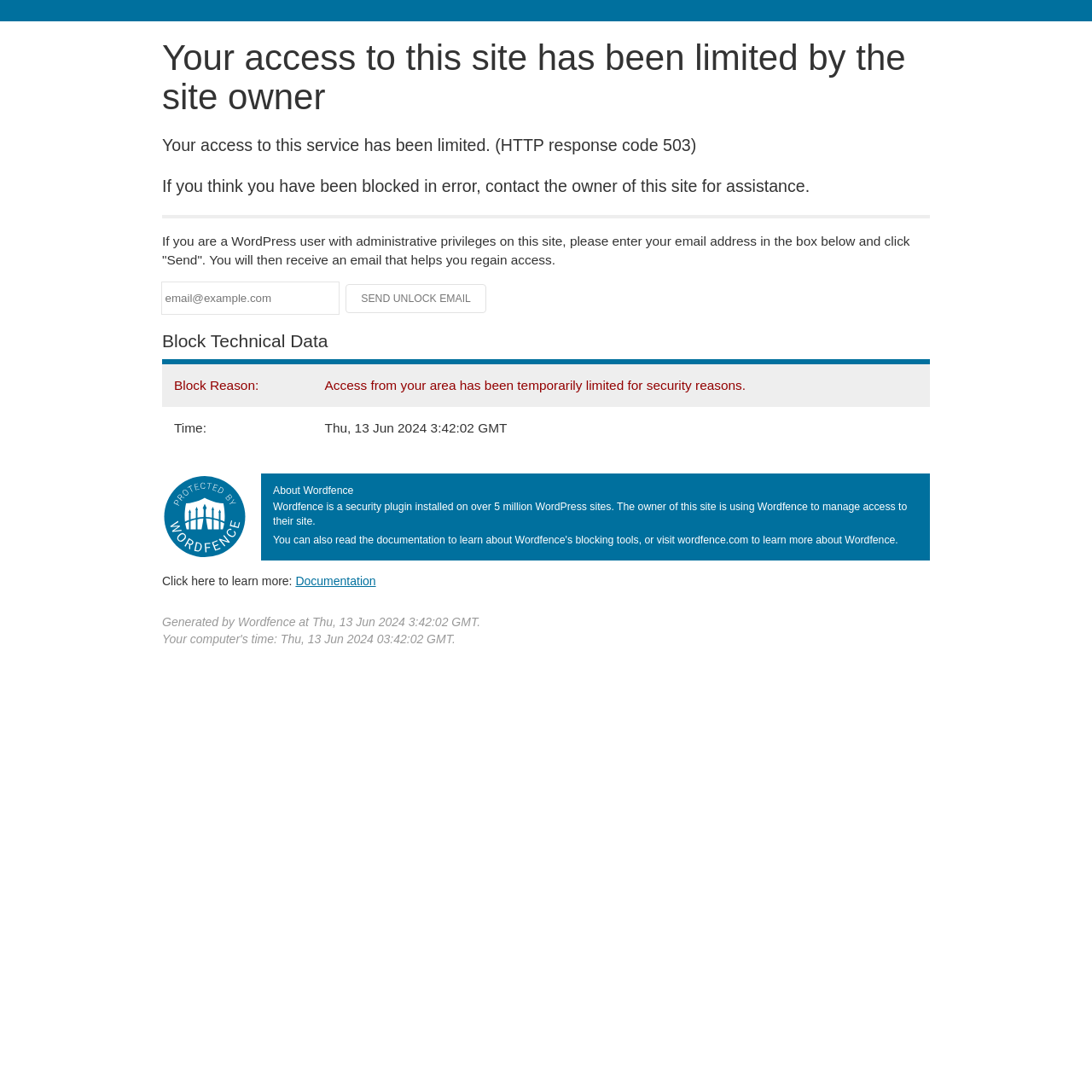What is the purpose of the 'Send Unlock Email' button?
Look at the image and respond to the question as thoroughly as possible.

The purpose of the 'Send Unlock Email' button is to help the user regain access to the site, as mentioned in the text above the button, which says 'You will then receive an email that helps you regain access.'